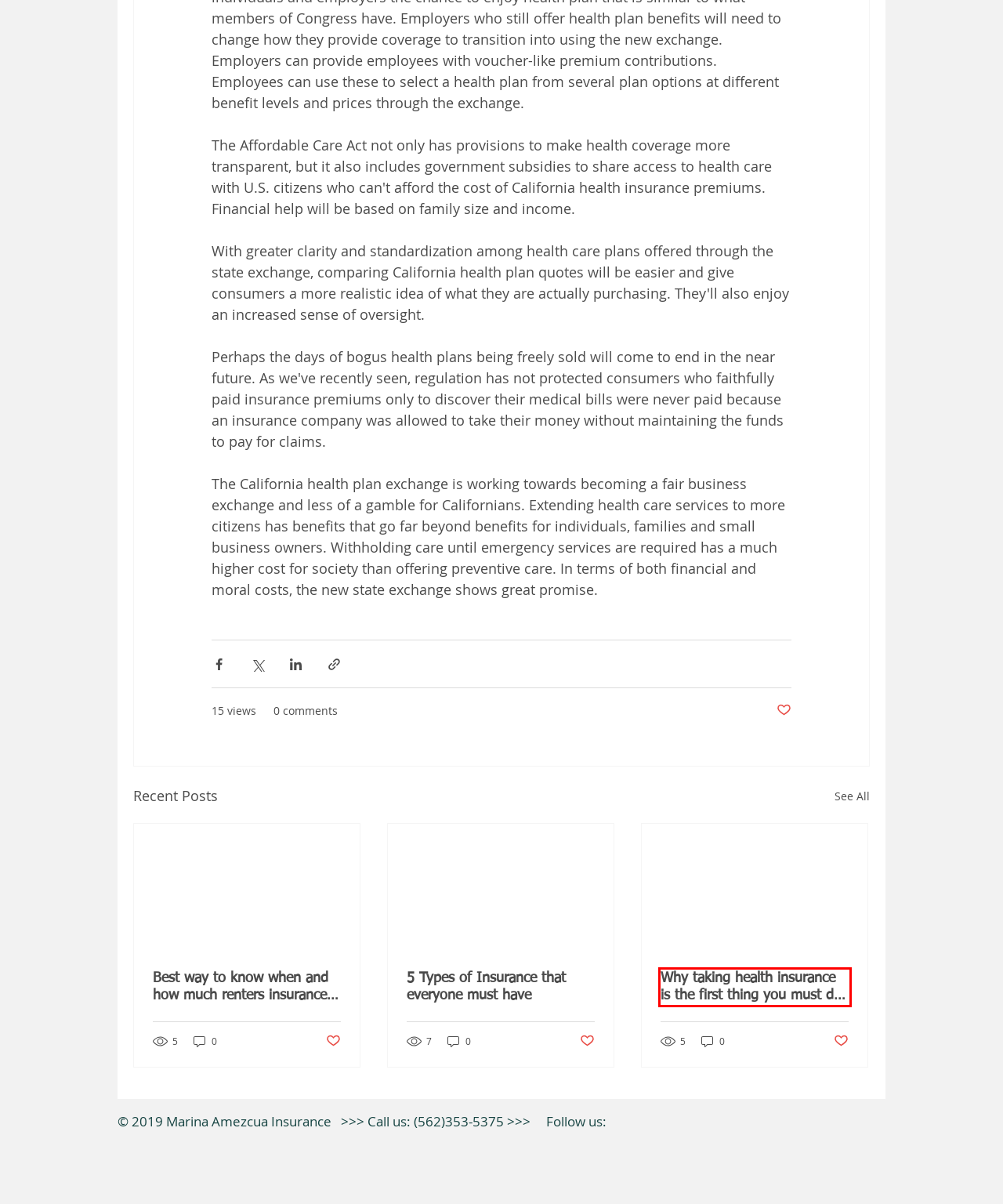Please examine the screenshot provided, which contains a red bounding box around a UI element. Select the webpage description that most accurately describes the new page displayed after clicking the highlighted element. Here are the candidates:
A. Covered California Plans | California Health Insurance Agency  | Long Beach CA
B. Buy Dental Insurance | Long Beach CA | Marina Amezcua Insurance
C. 5 Types of Insurance that everyone must have
D. Why taking health insurance is the first thing you must do after you start earning
E. Marina Amezcua Insurance Blog | Marina Amezcua Insurance
F. Property Insurance California | Marina Amezcua Insurance
G. Marina Amezcua Insurance | California Health Insurance | Medicare Advantage Plan
H. Best way to know when and how much renters insurance you need to avoid the major losses

D